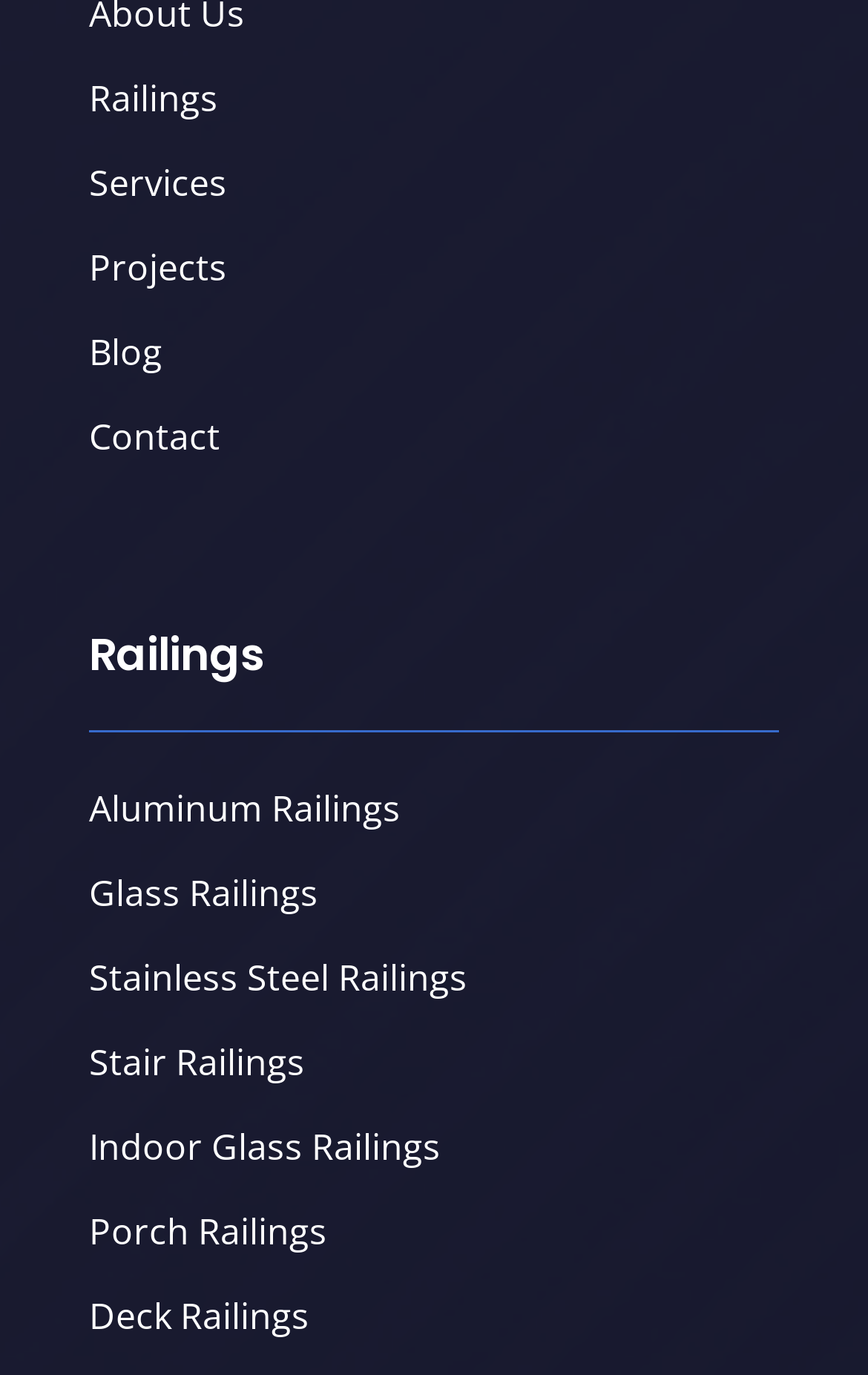Are there any blog posts on this website?
Ensure your answer is thorough and detailed.

By examining the links on the webpage, I found that there is a 'Blog' link, which suggests that there are blog posts available on this website.